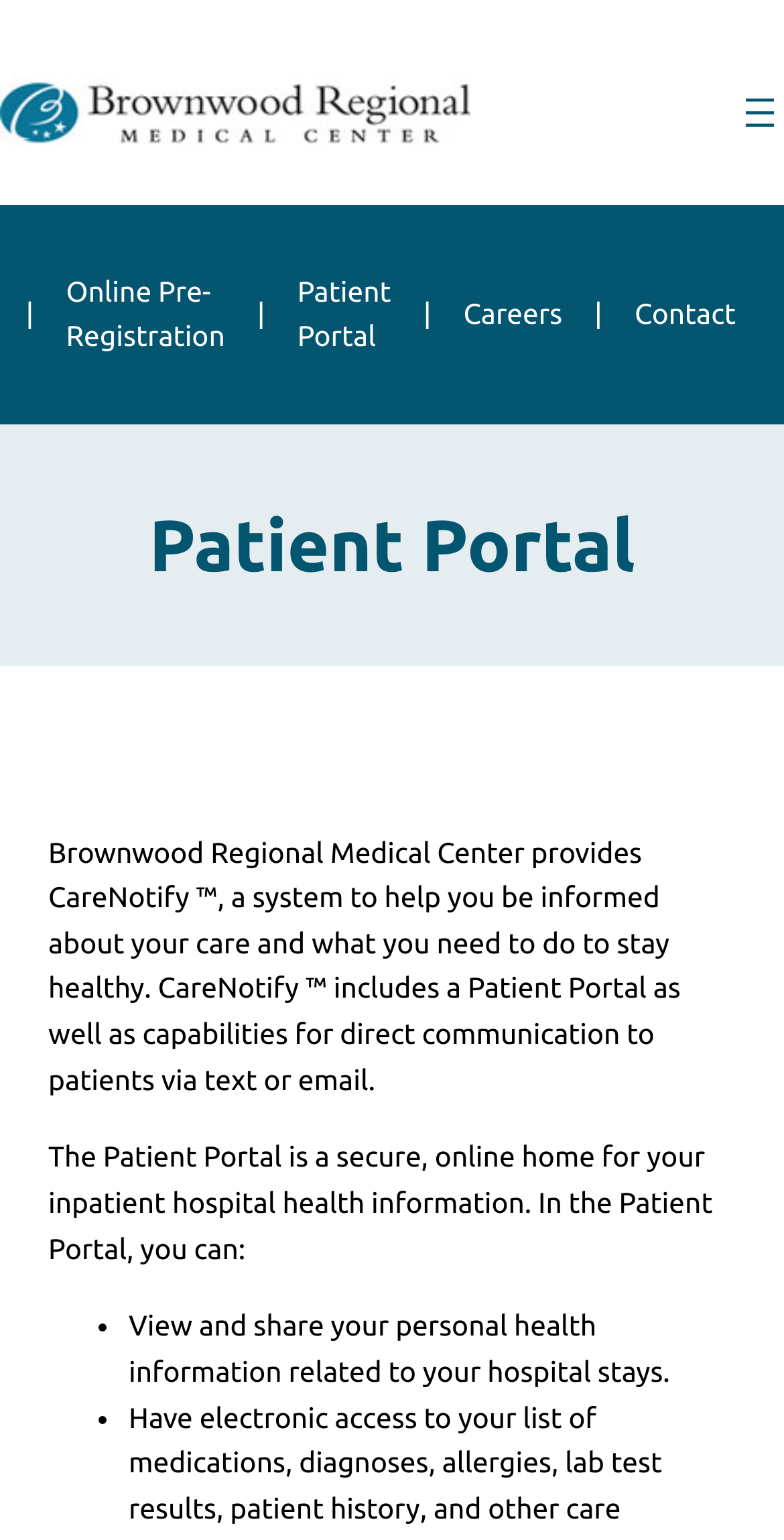What is the purpose of CareNotify?
Answer the question with a detailed explanation, including all necessary information.

According to the webpage, CareNotify is a system that helps patients be informed about their care and what they need to do to stay healthy. This information is provided in the paragraph below the heading 'Patient Portal'.